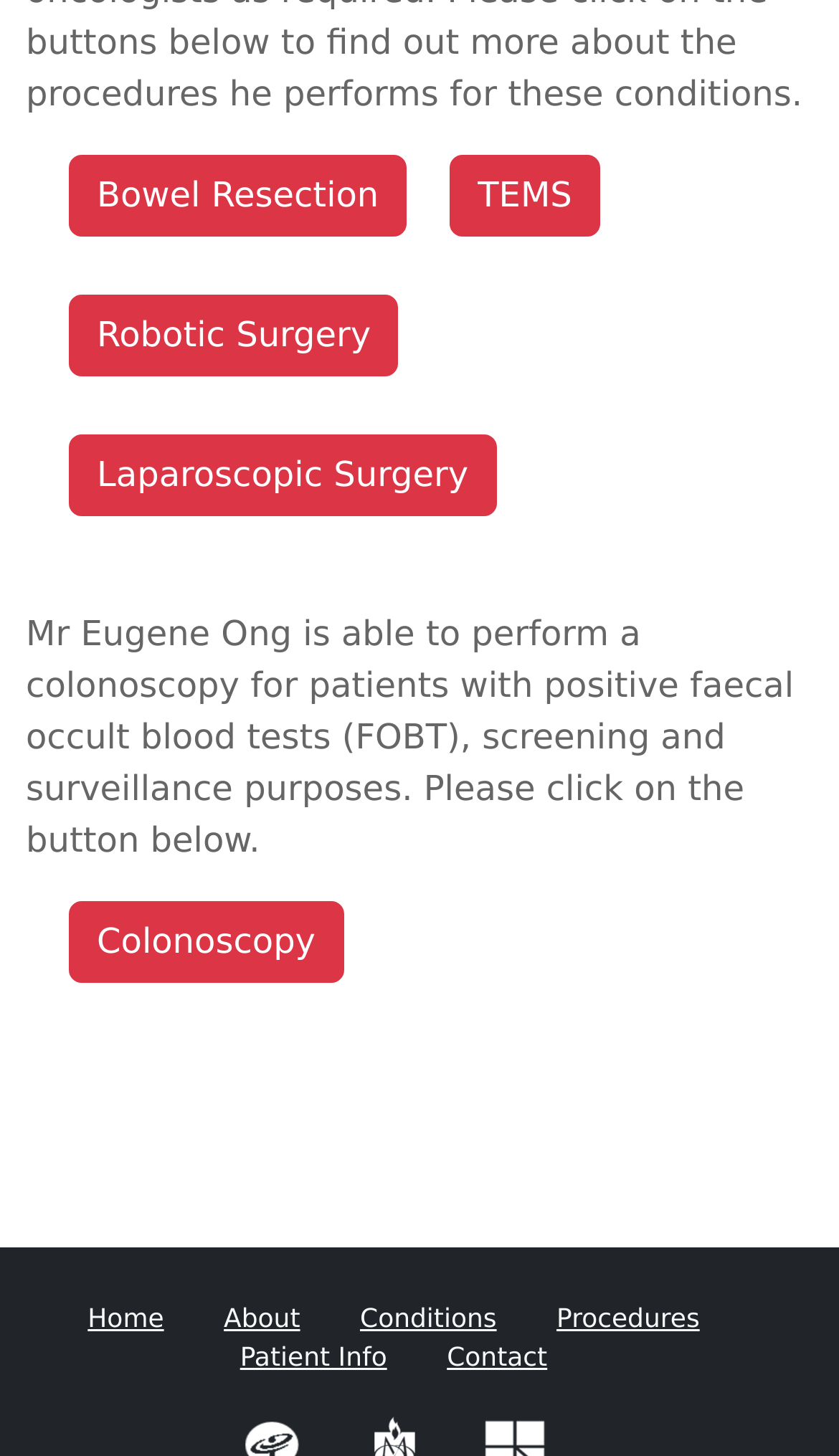From the element description Patient Info, predict the bounding box coordinates of the UI element. The coordinates must be specified in the format (top-left x, top-left y, bottom-right x, bottom-right y) and should be within the 0 to 1 range.

[0.286, 0.922, 0.461, 0.943]